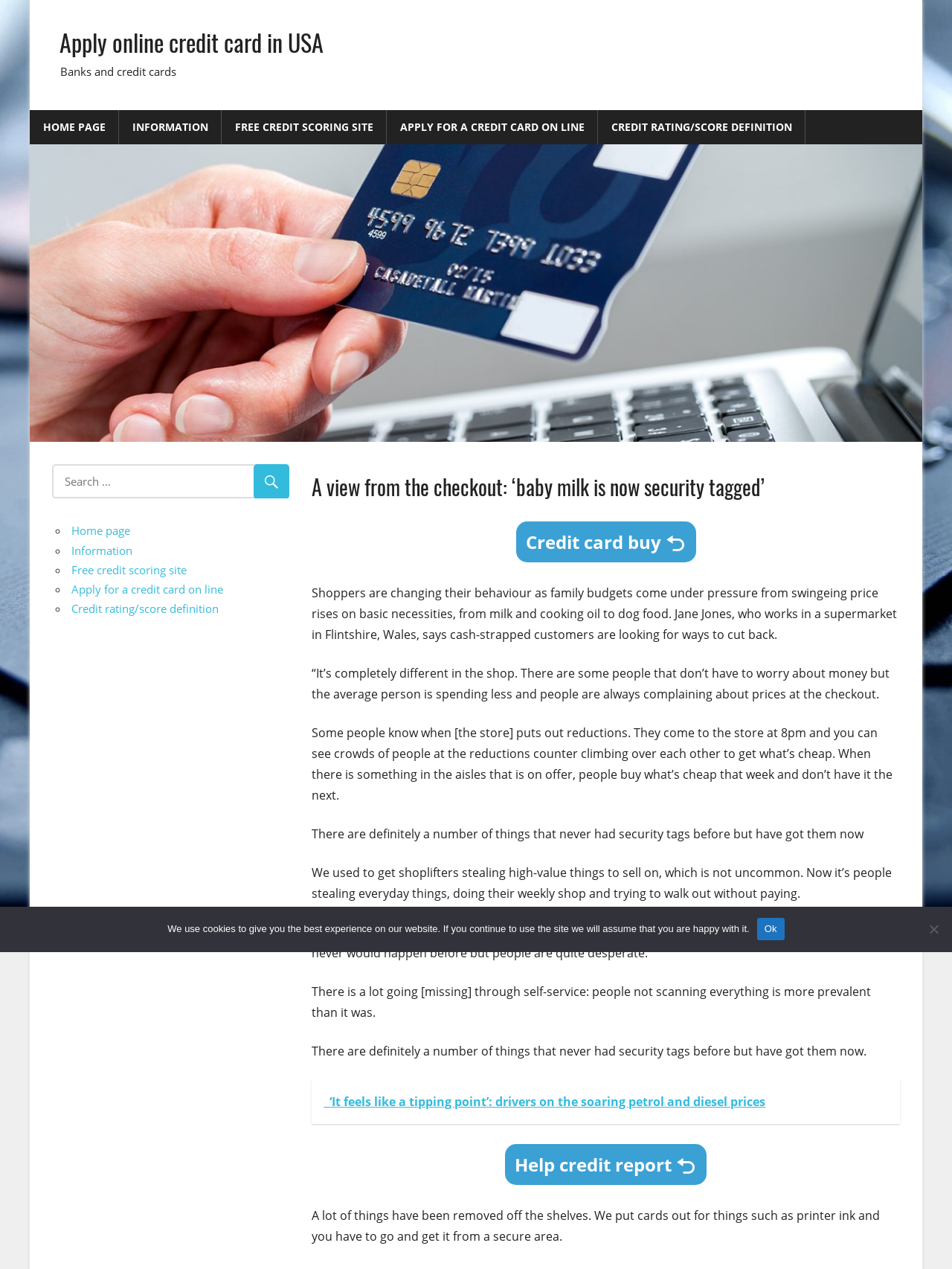Please provide a brief answer to the following inquiry using a single word or phrase:
How many links are there in the top navigation menu?

5